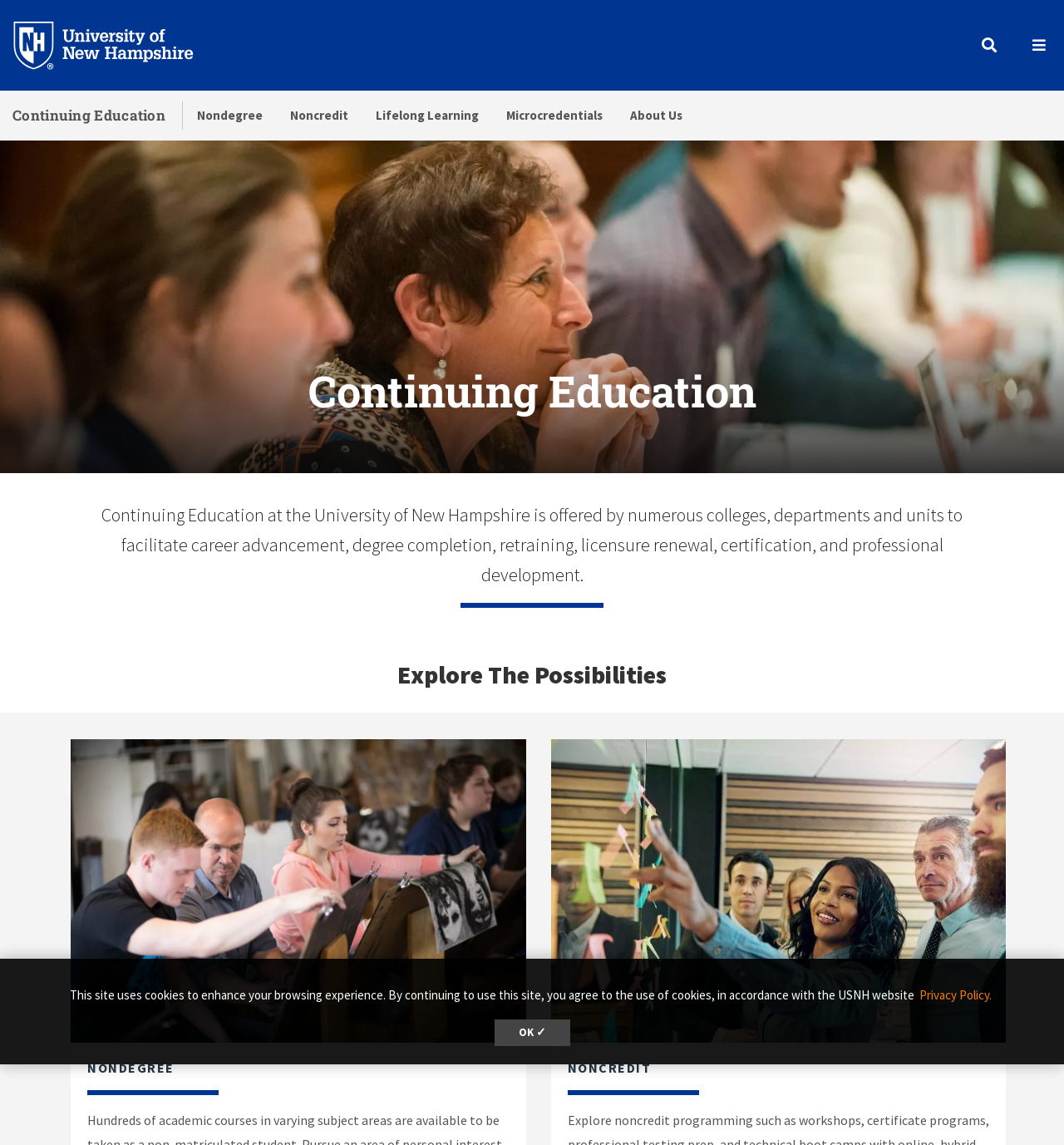Find the bounding box coordinates for the area that should be clicked to accomplish the instruction: "explore Nondegree".

[0.172, 0.079, 0.259, 0.123]